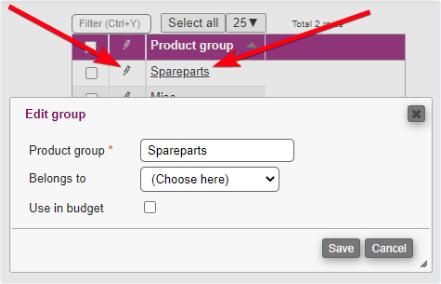Describe the scene depicted in the image with great detail.

The image displays an interface for editing a product group within a software application. At the top of the dialog, there is a heading labeled "Edit group," indicating the purpose of the section. Below this header, users can see fields related to the product group "Spareparts," which is currently selected from a list. 

The form includes an input field for the product group name, with a label that emphasizes its mandatory status (marked with an asterisk). There is also a dropdown labeled "Belongs to," which suggests that the product group can be categorized under another existing group, allowing for organized management of products. Additionally, an option for "Use in budget" is presented, which can be toggled on or off. 

Two buttons at the bottom, labeled "Save" and "Cancel," provide options for the user to commit their changes or exit the dialog without saving. The interface is designed with a clean and functional aesthetic, promoting ease of use for the editing process.